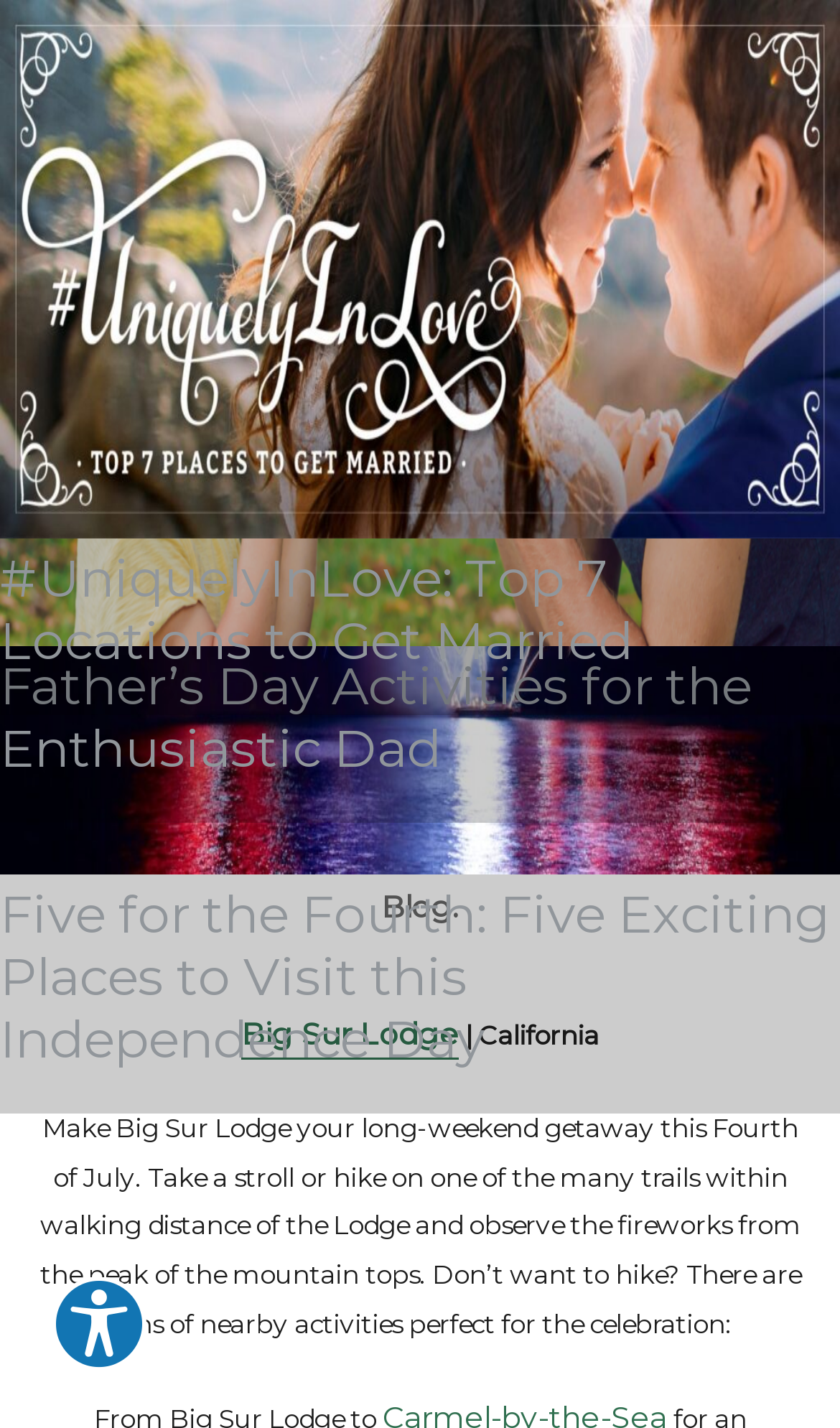What activity is mentioned in the second blog post?
Using the image as a reference, give an elaborate response to the question.

I determined the answer by reading the second blog post, which mentions 'Take a stroll or hike on one of the many trails within walking distance of the Lodge'. This suggests that the activity mentioned is hiking.